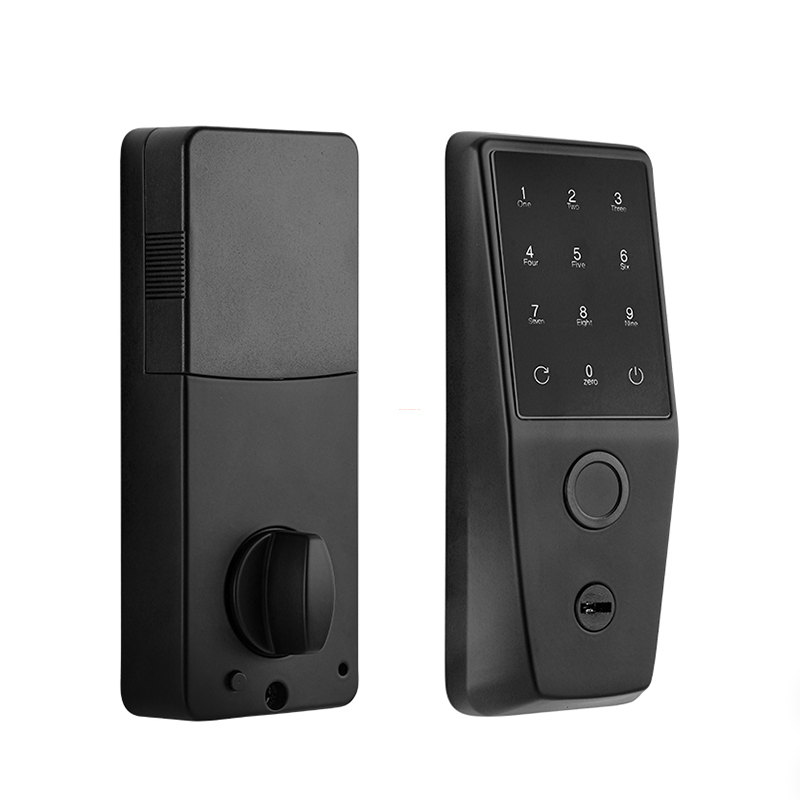What is the purpose of integrating technology with traditional locking mechanisms?
Look at the image and provide a detailed response to the question.

According to the caption, the smart lock integrates technology with traditional locking mechanisms to enhance the safety and accessibility of any home, making it more convenient and secure.